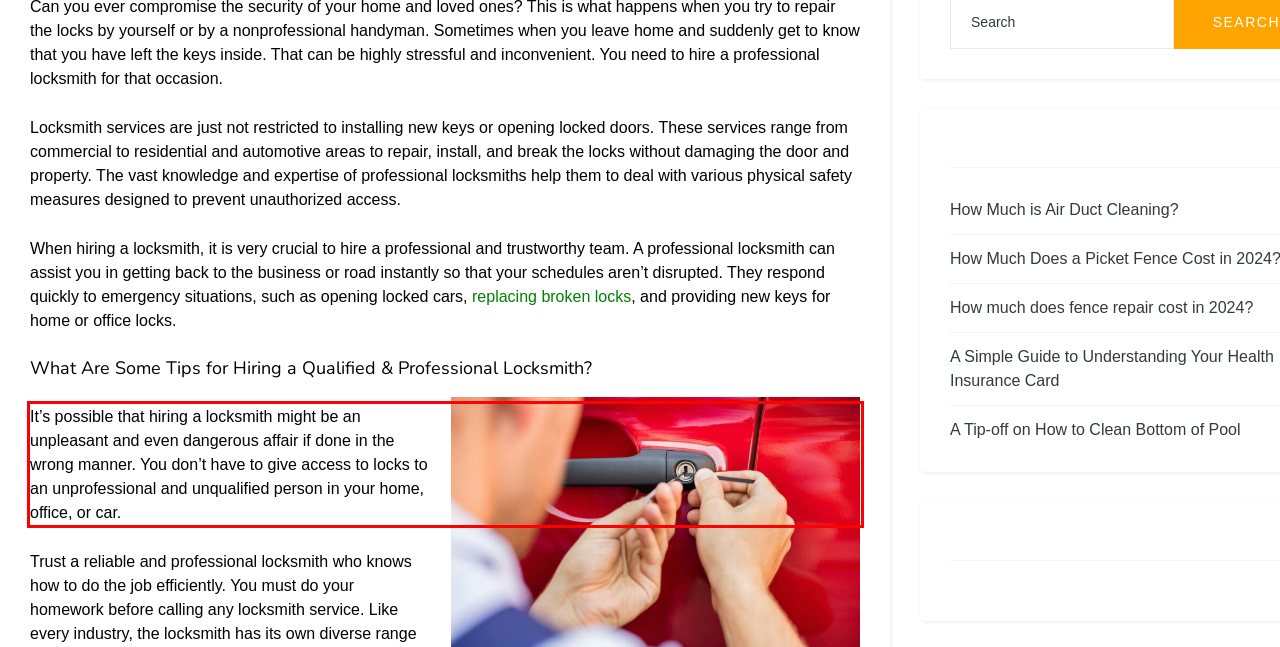Given a screenshot of a webpage, identify the red bounding box and perform OCR to recognize the text within that box.

It’s possible that hiring a locksmith might be an unpleasant and even dangerous affair if done in the wrong manner. You don’t have to give access to locks to an unprofessional and unqualified person in your home, office, or car.